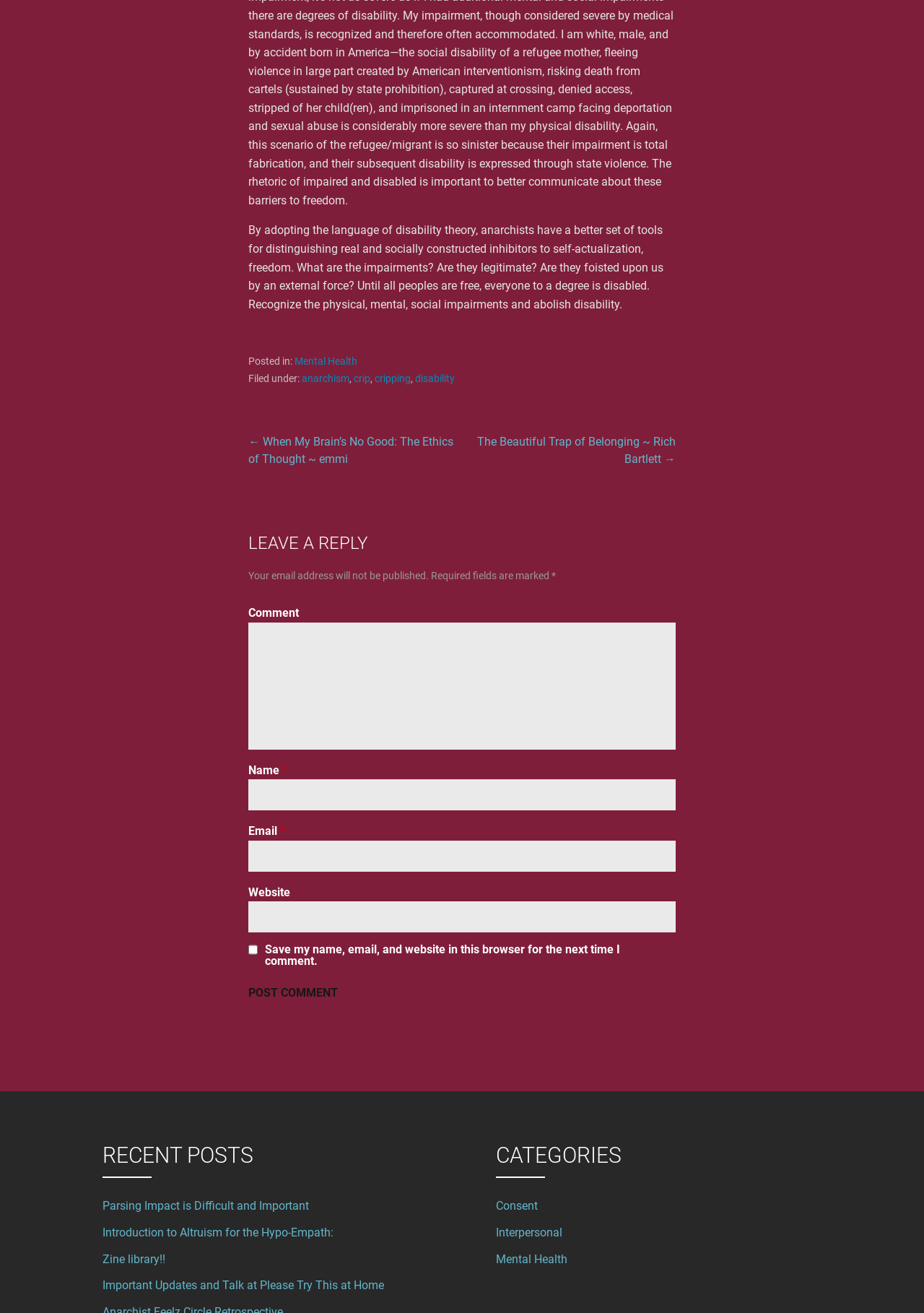Answer the question using only one word or a concise phrase: What is the category of the post?

Mental Health